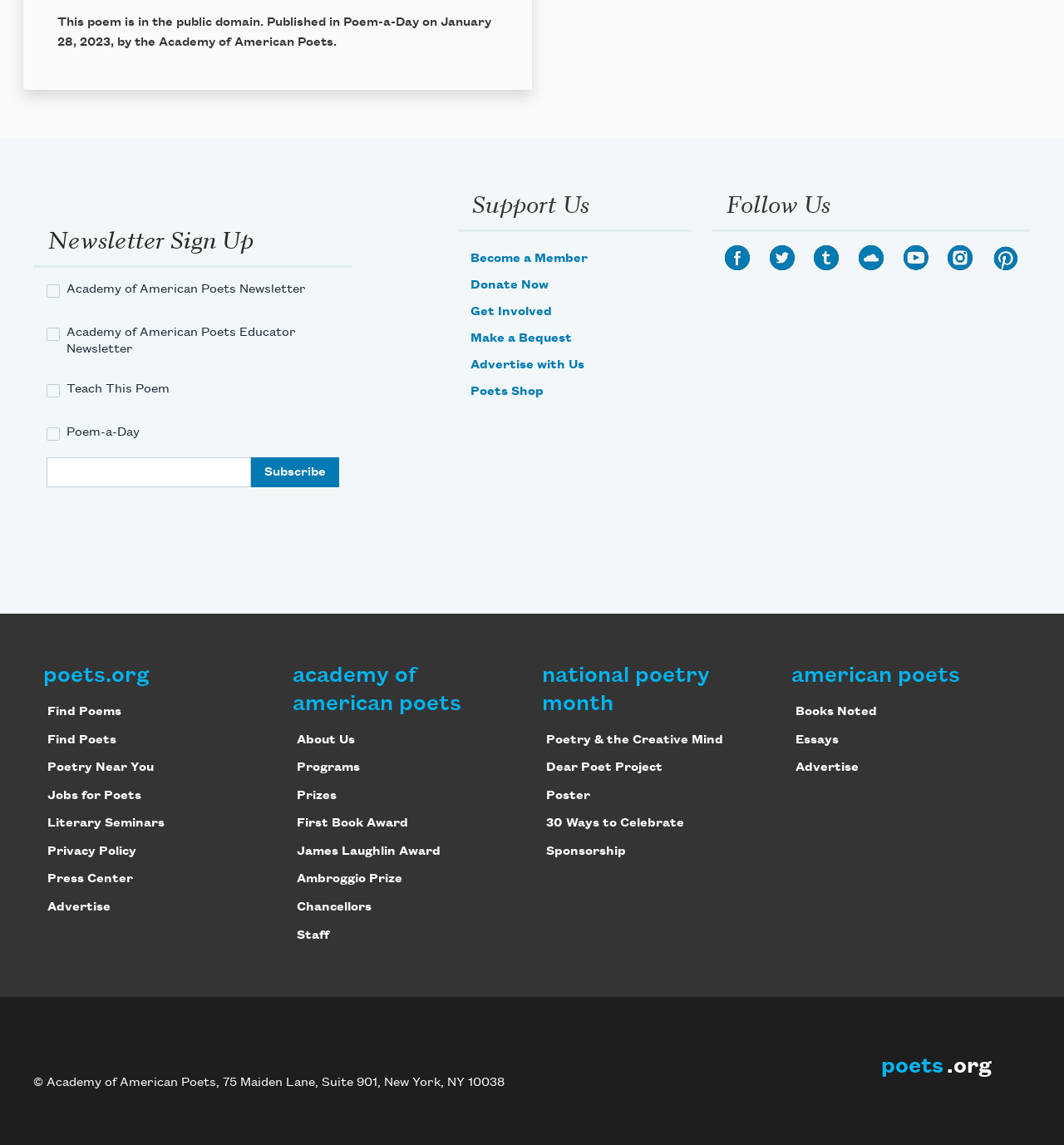Based on the image, please respond to the question with as much detail as possible:
What is the purpose of the checkbox 'Teach This Poem'?

The checkbox 'Teach This Poem' is located below the 'Newsletter Sign Up' heading, suggesting that it is related to subscribing to a newsletter. The presence of other checkboxes for different newsletters, such as 'Academy of American Poets Newsletter' and 'Poem-a-Day', implies that 'Teach This Poem' is also a newsletter that users can subscribe to.